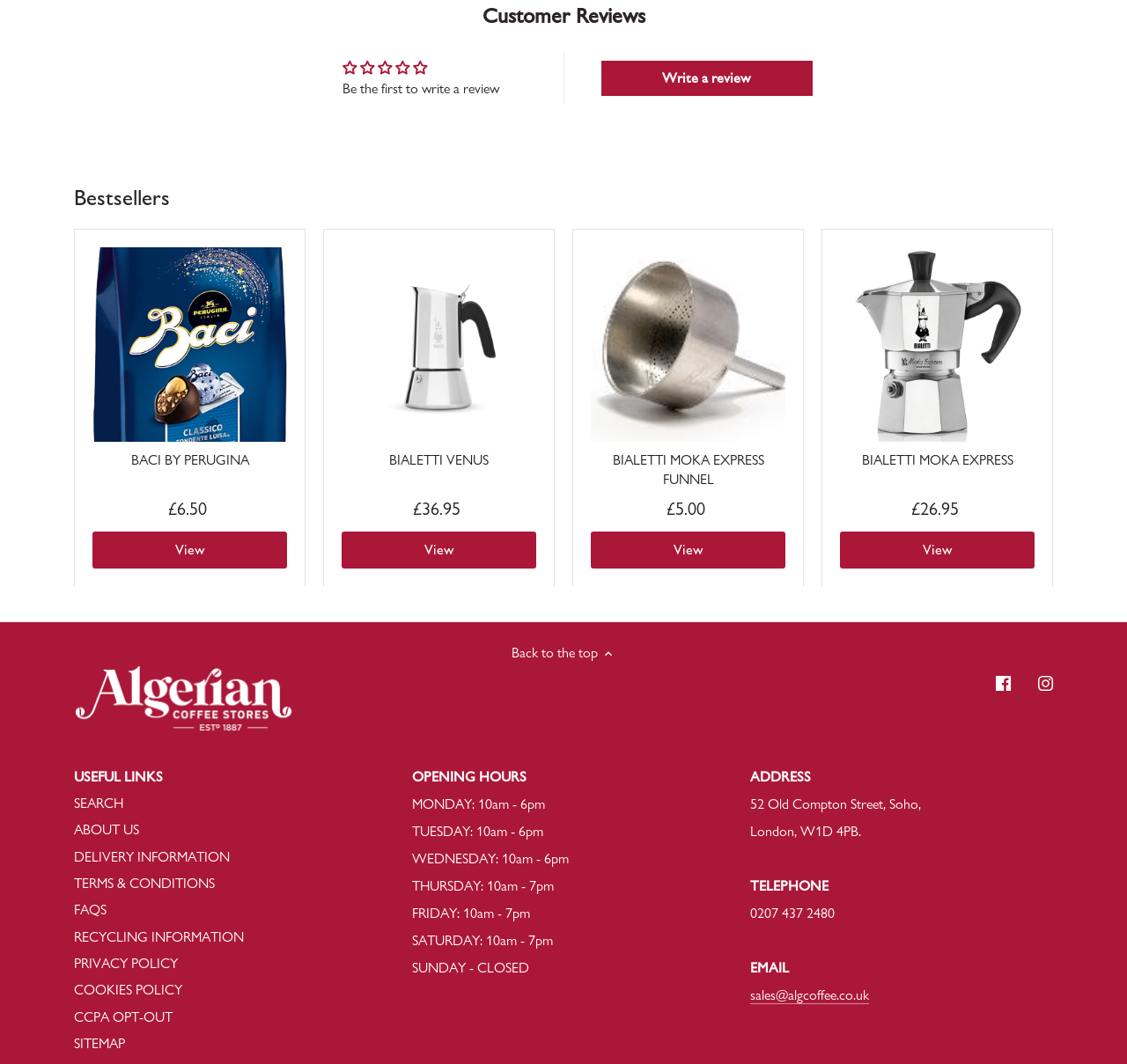What is the email address of the store?
Using the image as a reference, give a one-word or short phrase answer.

sales@algcoffee.co.uk